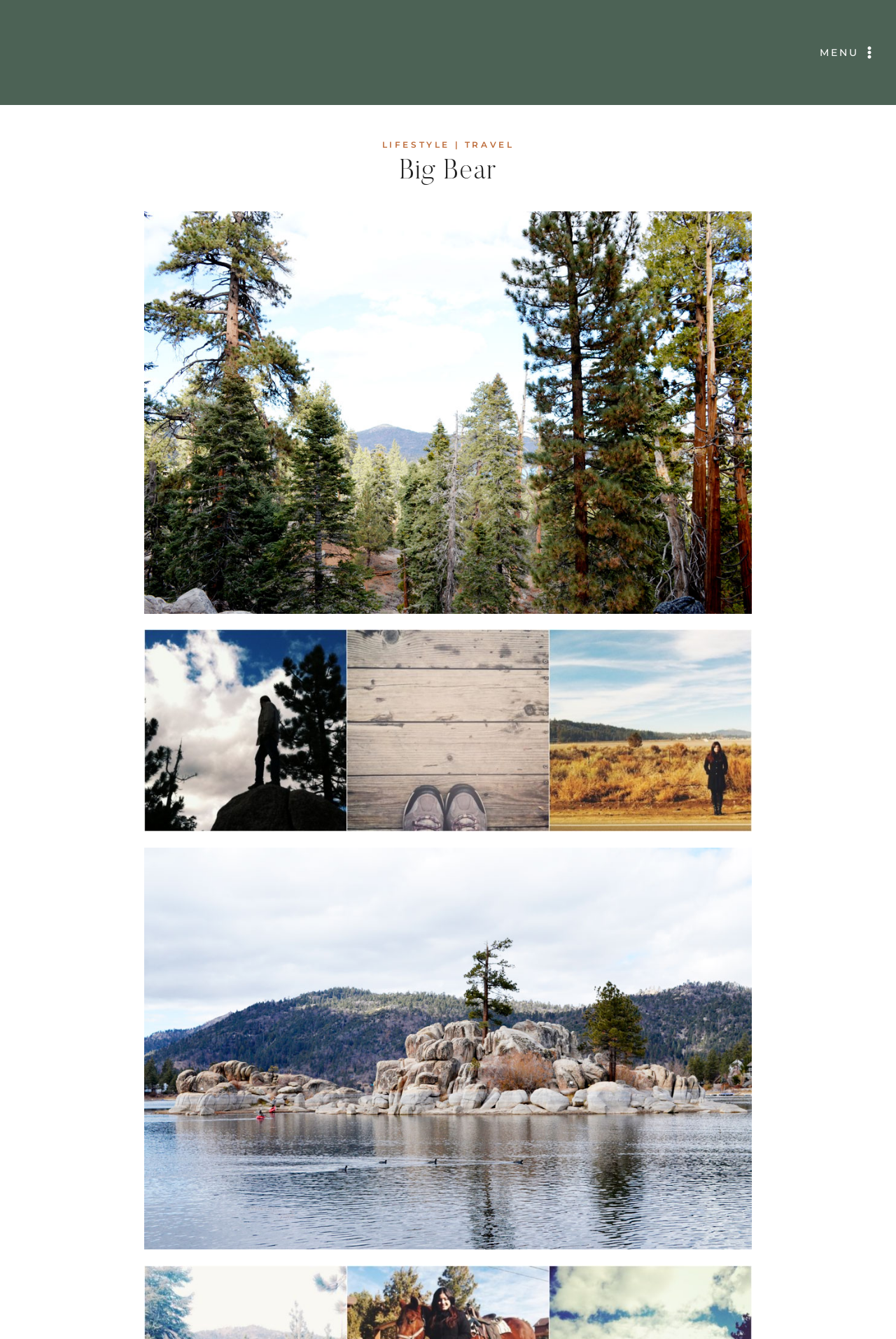Analyze and describe the webpage in a detailed narrative.

The webpage is titled "Big Bear – Rachel Matos" and features a menu button at the top right corner, which is currently not expanded. The button is accompanied by the text "MENU" and an icon to toggle the menu. 

Below the menu button, there is a header section that spans across the page, containing three main sections. On the left side, there is a heading that reads "Big Bear". To the right of the heading, there are two links, "LIFESTYLE" and "TRAVEL", separated by a vertical bar.

The main content area features three large images, stacked vertically. The first image is at the top, followed by the second image in the middle, and the third image at the bottom. The images appear to be related to Big Bear, with the top image possibly being a logo or a banner, and the bottom two images possibly being social media profiles or avatars.

At the bottom right corner of the page, there is a "Scroll to top" button.